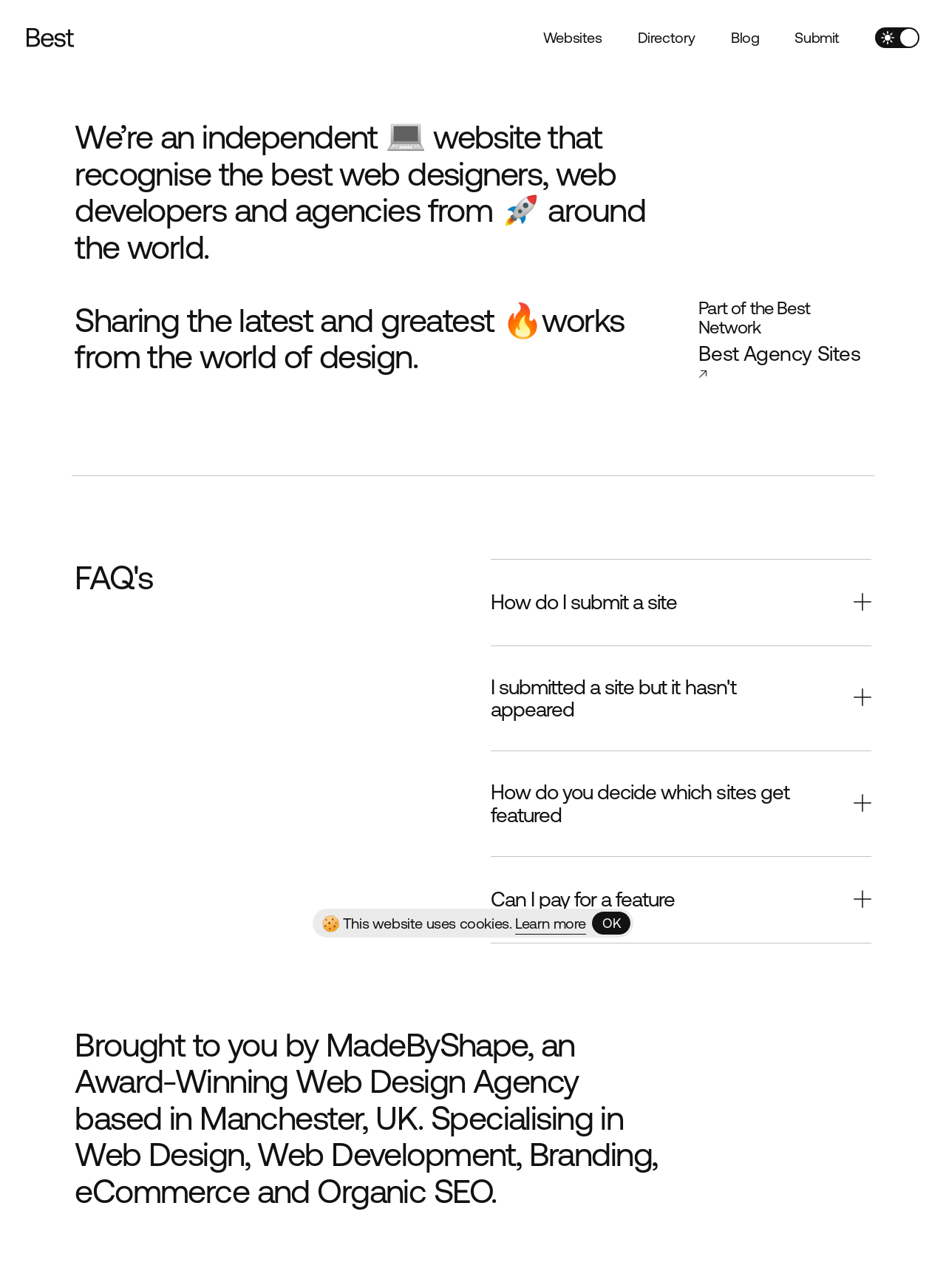Specify the bounding box coordinates of the area to click in order to execute this command: 'Submit a site'. The coordinates should consist of four float numbers ranging from 0 to 1, and should be formatted as [left, top, right, bottom].

[0.84, 0.021, 0.888, 0.038]